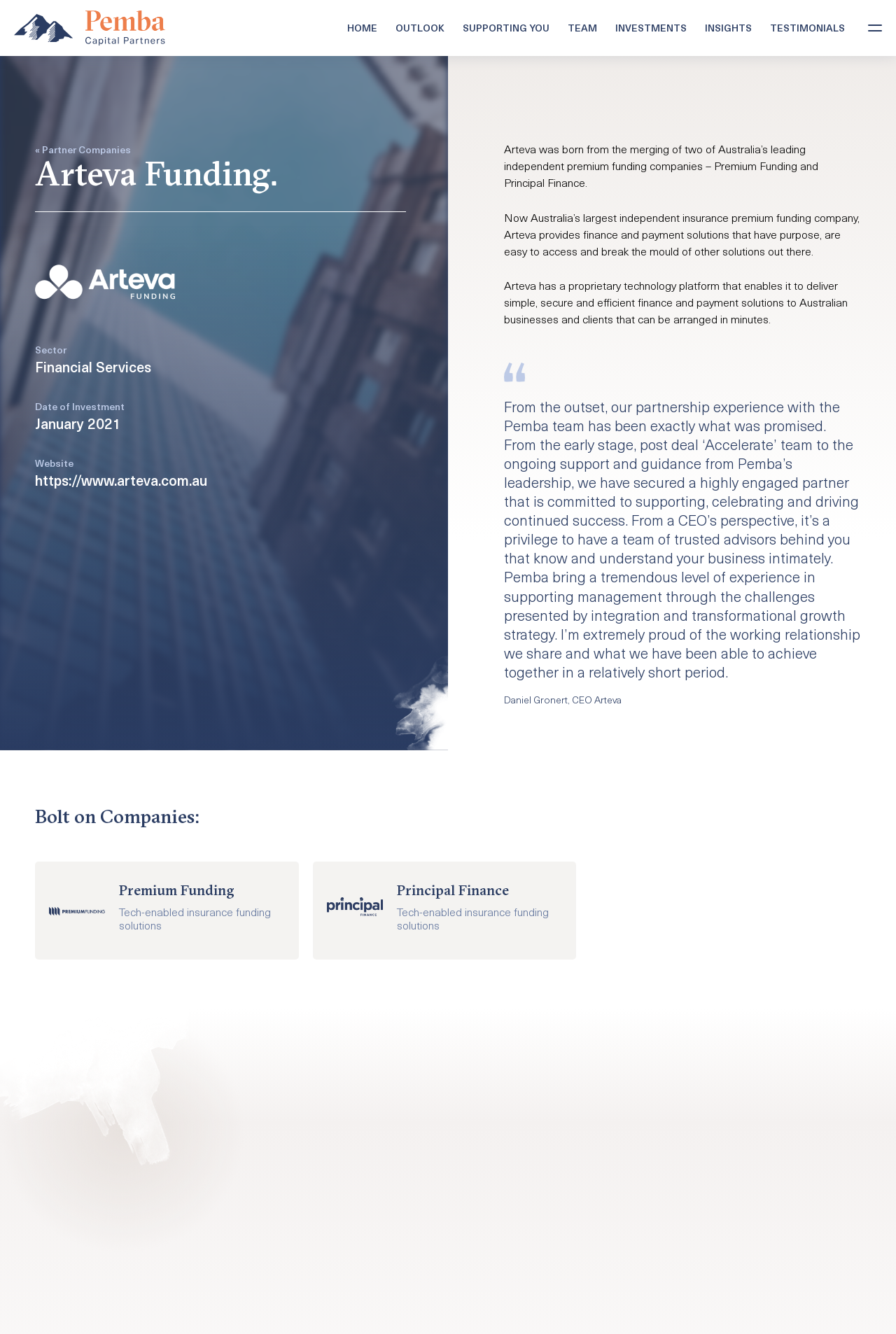Reply to the question with a single word or phrase:
What is the date of investment in Arteva?

January 2021